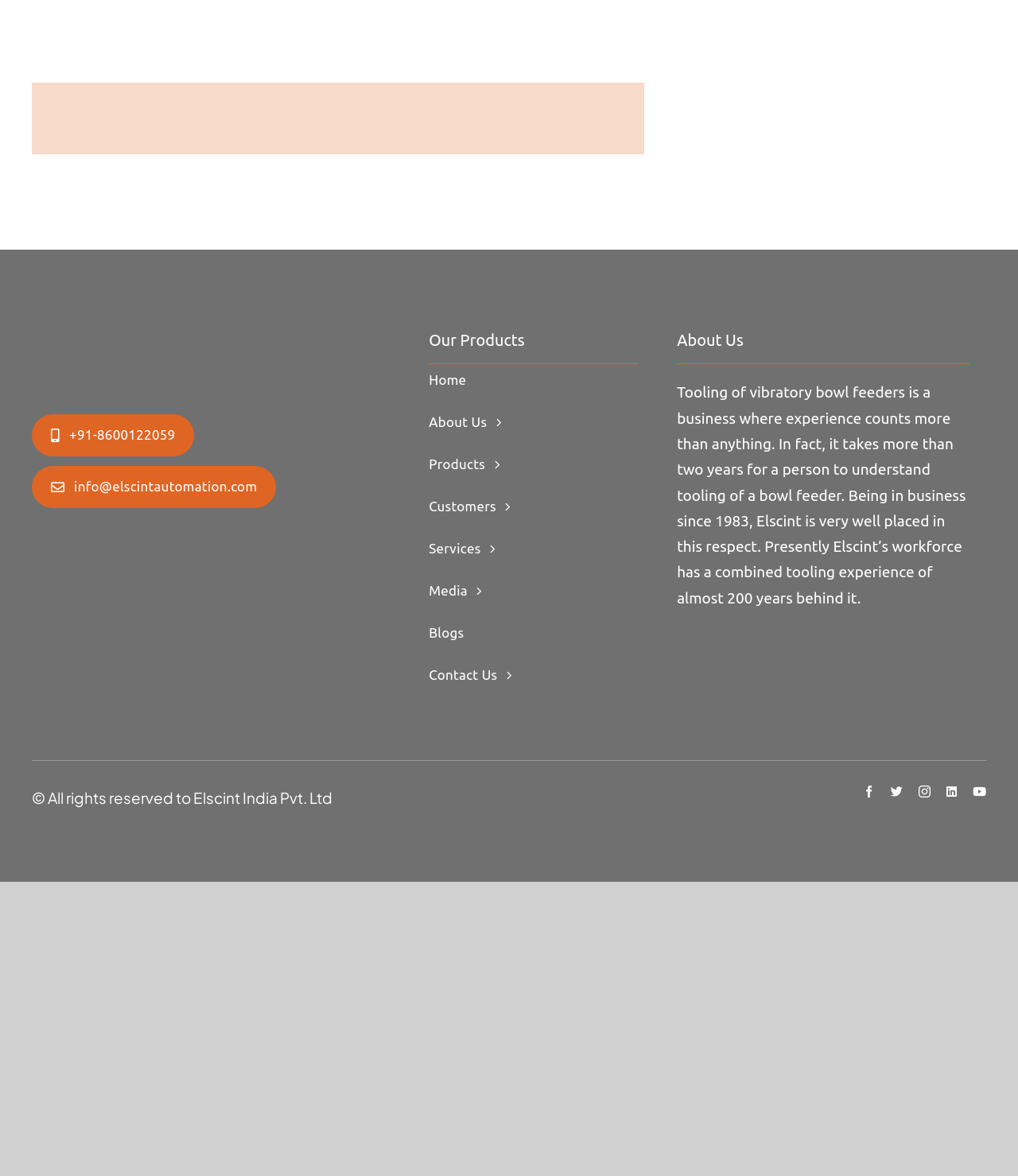What is the main topic of the webpage?
From the image, respond with a single word or phrase.

About Us